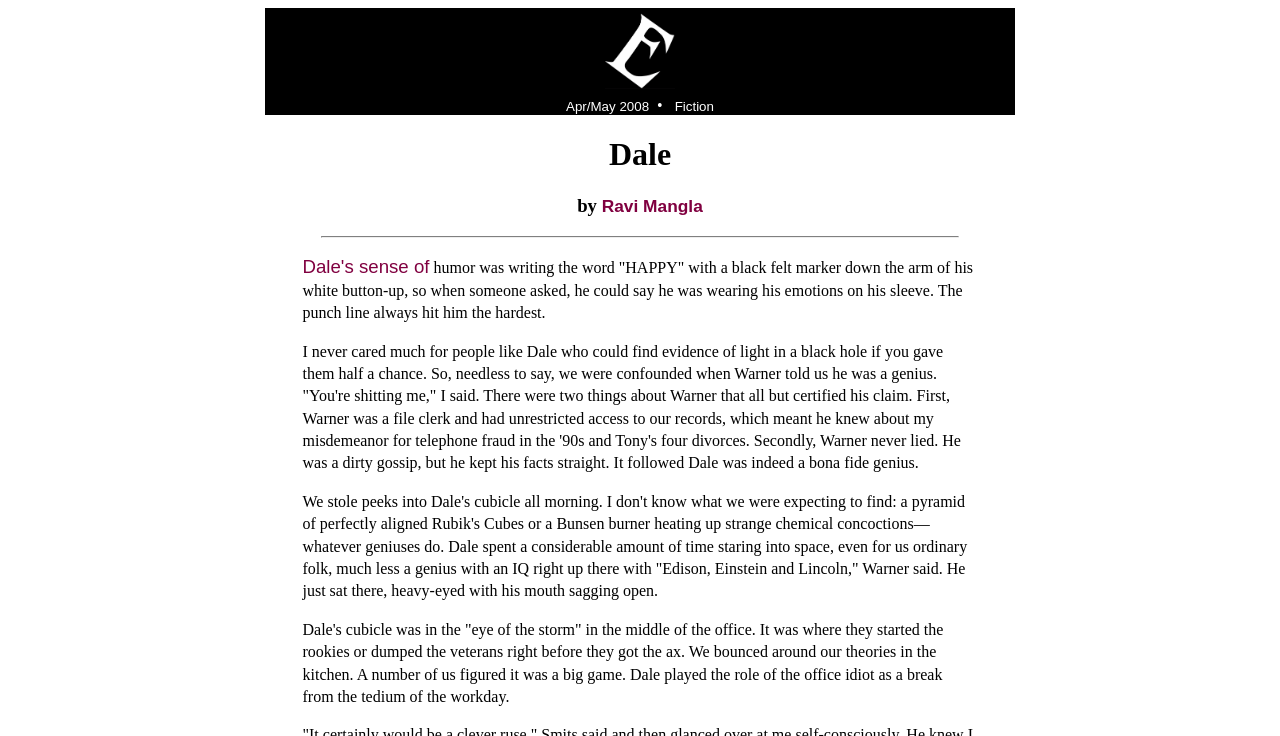Locate the bounding box coordinates for the element described below: "Apr/May 2008". The coordinates must be four float values between 0 and 1, formatted as [left, top, right, bottom].

[0.442, 0.135, 0.507, 0.155]